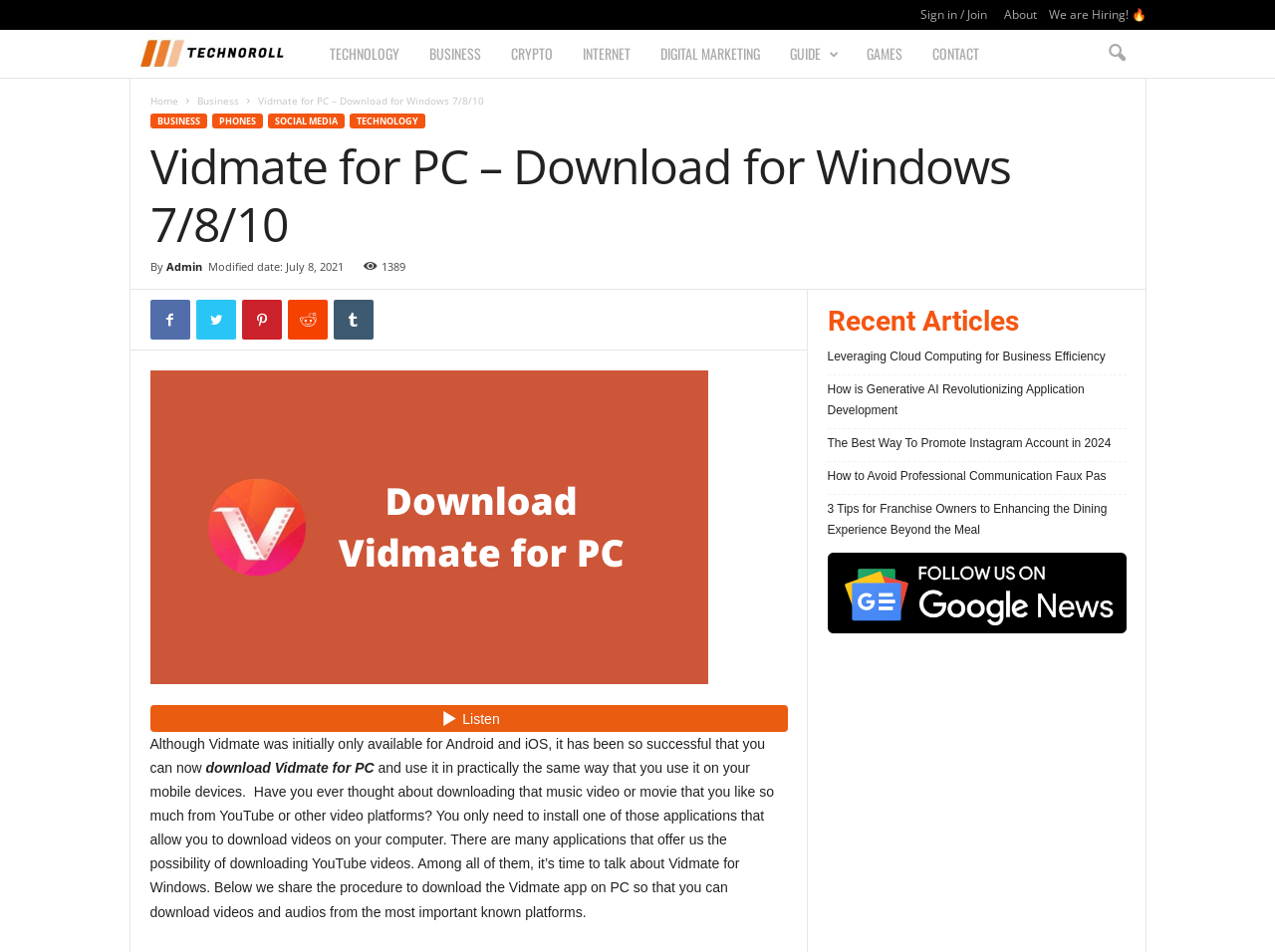Respond concisely with one word or phrase to the following query:
What is the name of the software that can be downloaded for PC?

Vidmate